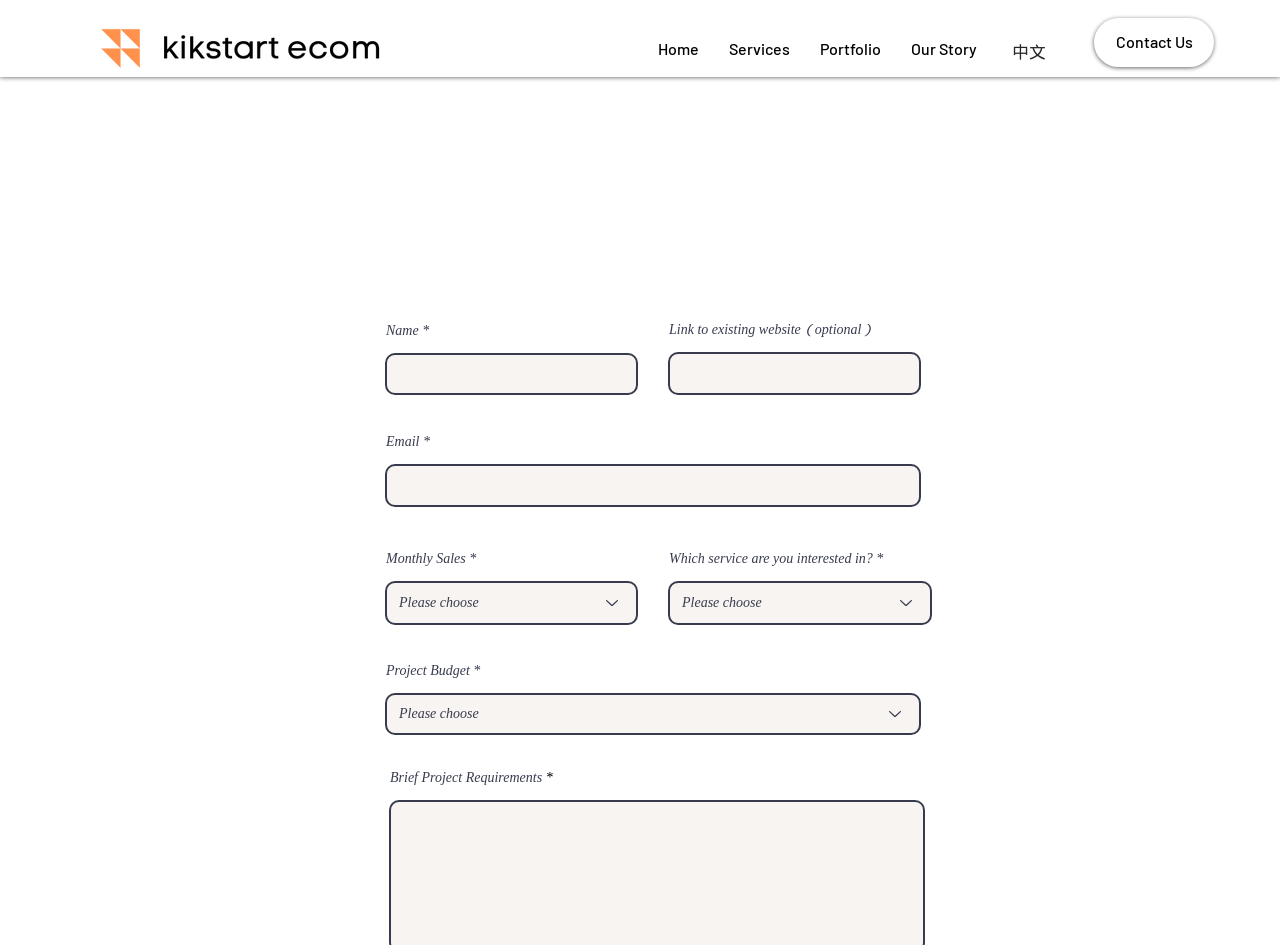Please give a short response to the question using one word or a phrase:
What is the topic of the 'Brief Project Requirements' field?

Project details